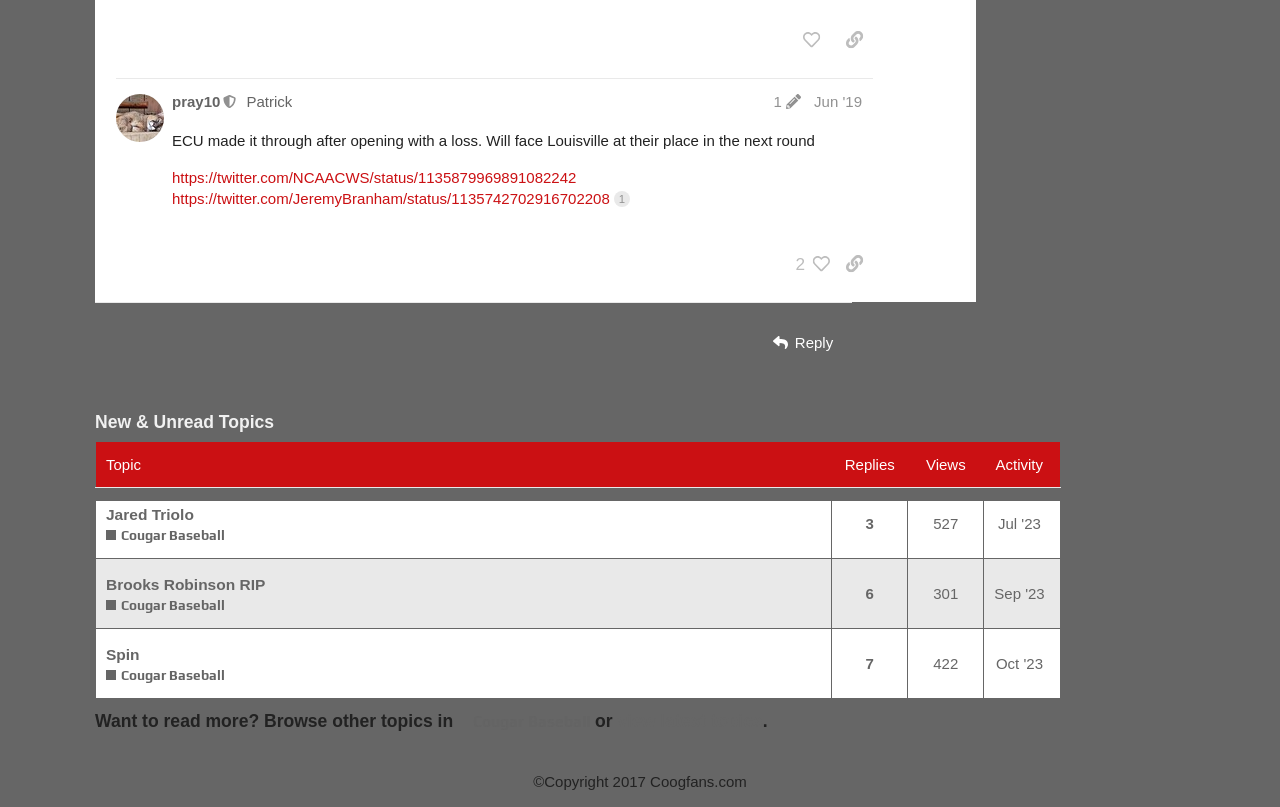Please determine the bounding box coordinates of the section I need to click to accomplish this instruction: "view topic 'Jared Triolo Cougar Baseball'".

[0.075, 0.62, 0.65, 0.692]